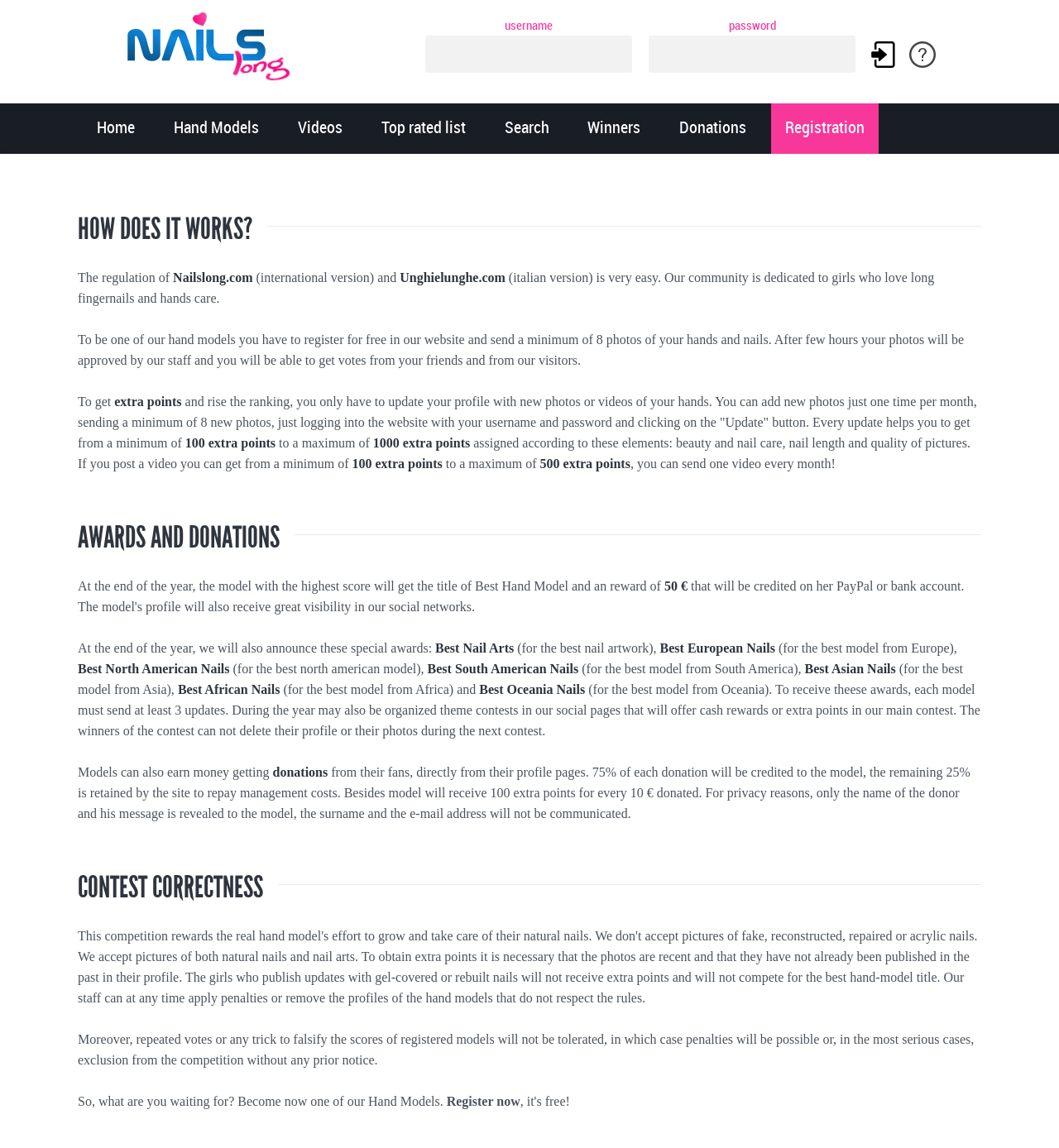Please identify the bounding box coordinates of the area I need to click to accomplish the following instruction: "read the news".

None